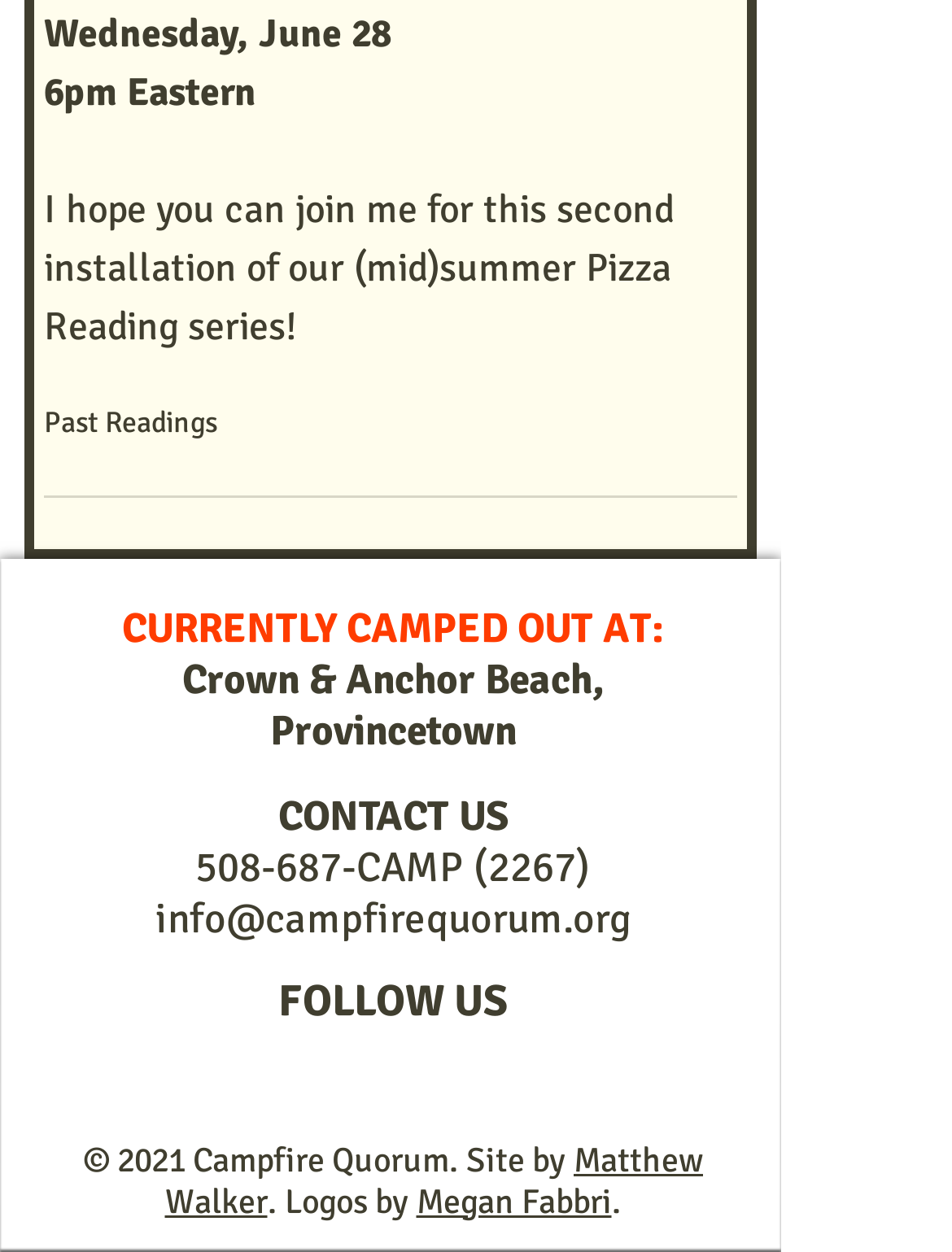Find the bounding box coordinates of the UI element according to this description: "info@campfirequorum.org".

[0.163, 0.713, 0.663, 0.754]